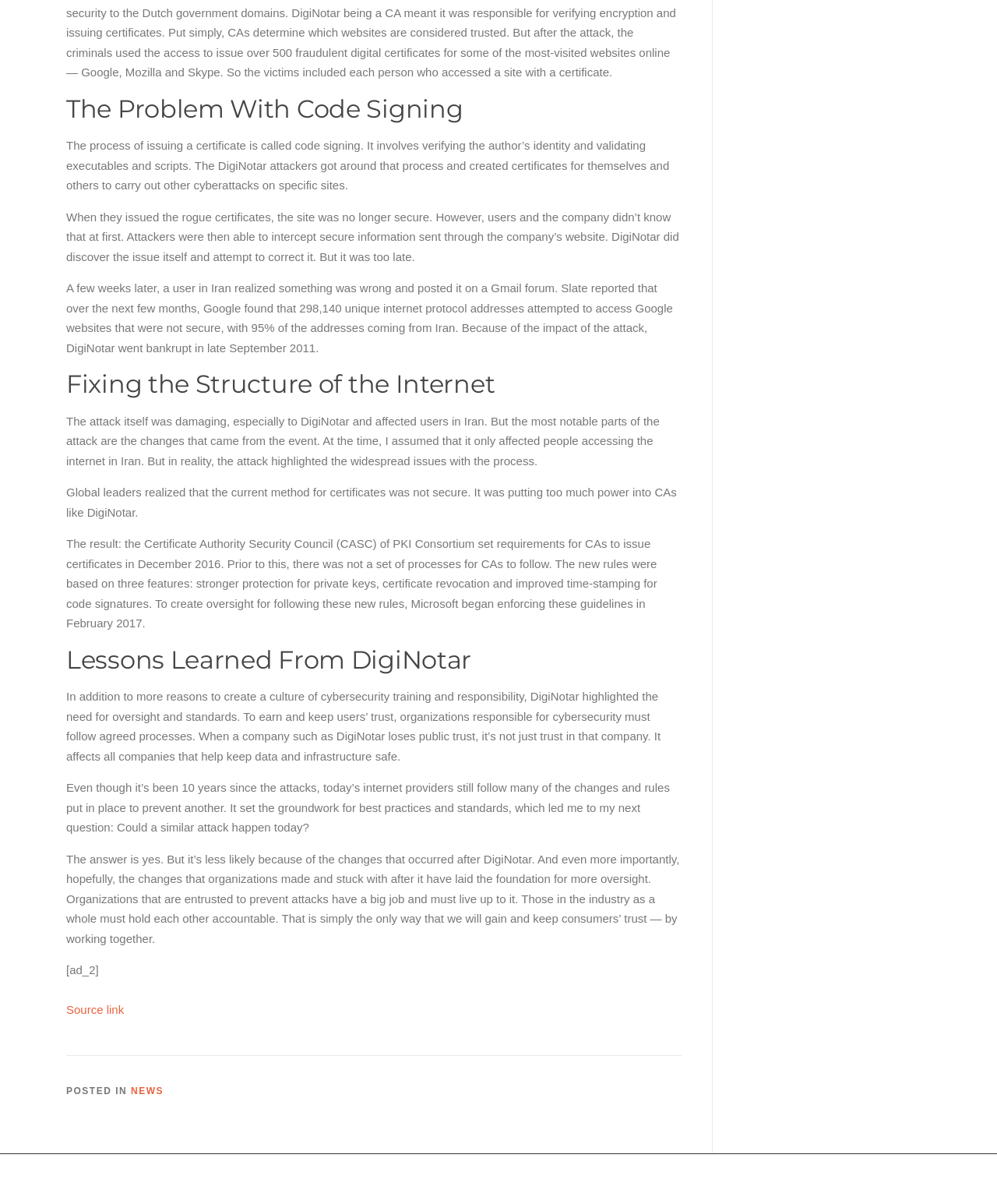What is the main topic of the webpage?
Kindly answer the question with as much detail as you can.

Based on the headings and text content of the webpage, it appears that the main topic is code signing and its relation to cybersecurity, specifically the DigiNotar attack and its aftermath.